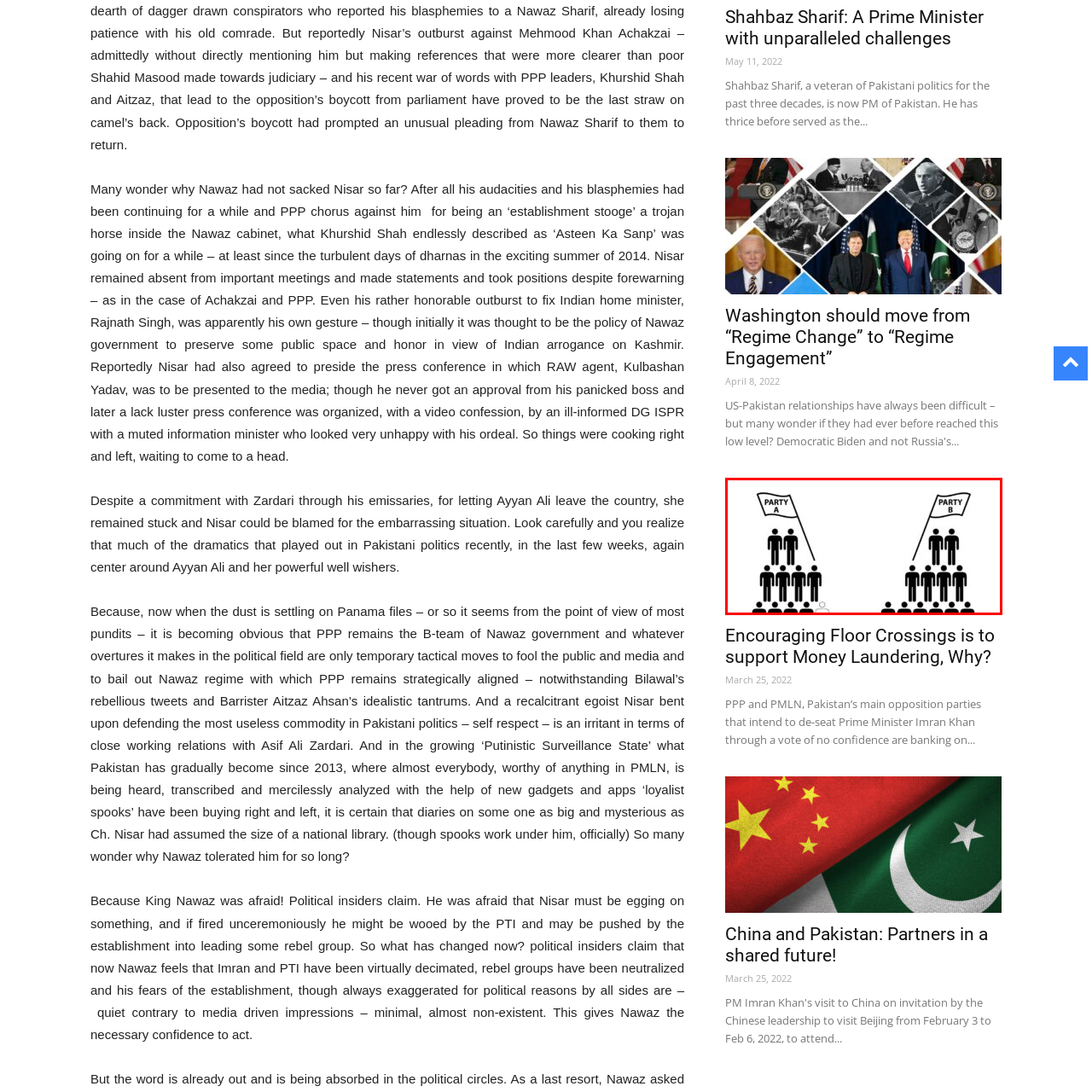Detail the features and components of the image inside the red outline.

The image depicts a simplistic representation of two political parties, labeled "Party A" and "Party B." Each party is illustrated by a group of stylized figures, where Party A has a larger number of figures stacked in a pyramid formation, symbolizing a strong organizational structure or support base. In contrast, Party B features a similar layout but shows a larger accumulation of figures, hinting at its dominance or popularity in the political landscape. Below the two groups, a single figure stands alone, possibly representing an outsider or an individual without affiliation to either party. This visual effectively captures the dynamics of political allegiance, suggesting themes of power, influence, and the challenges faced by individuals navigating the political spectrum.